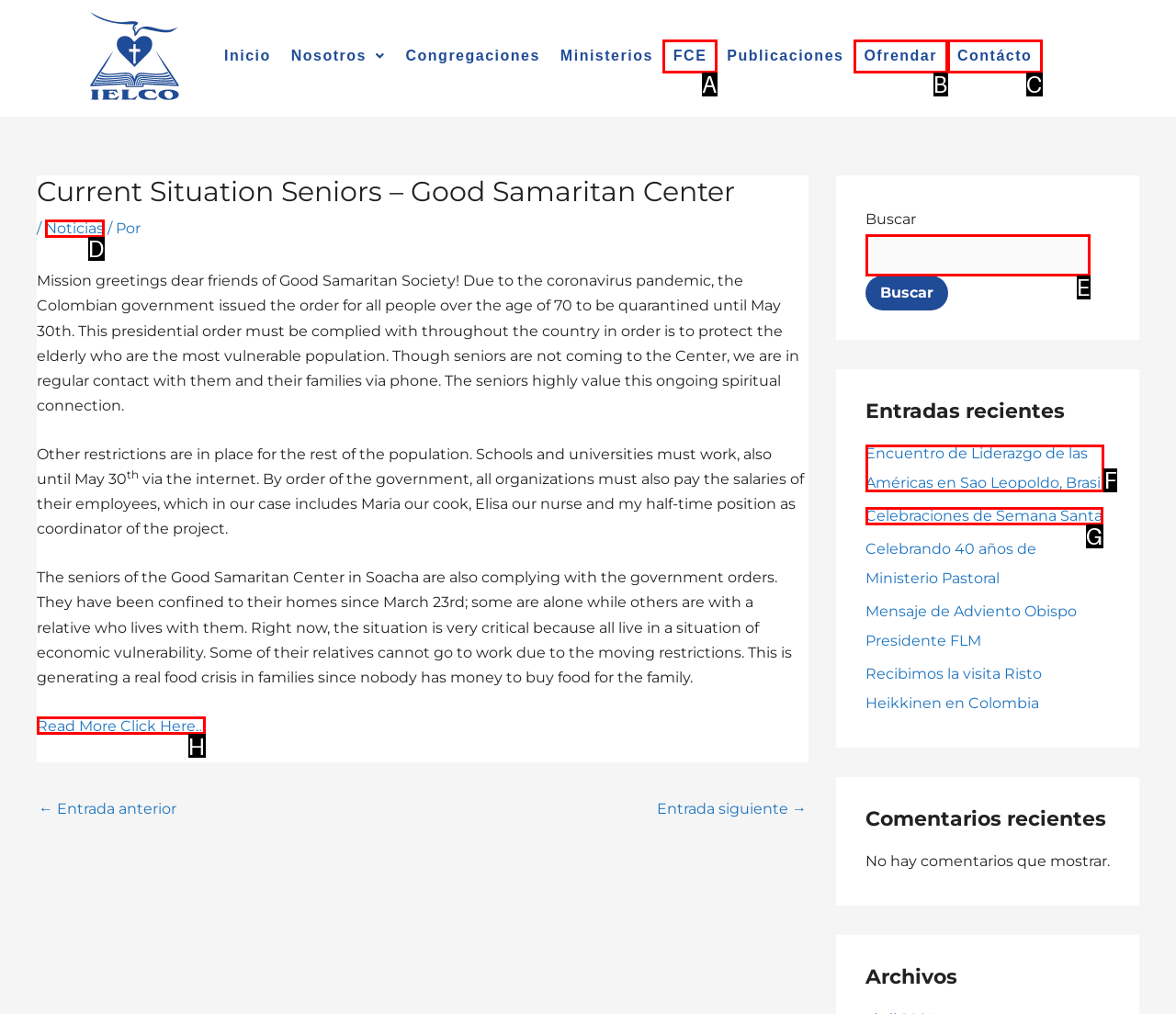Determine the letter of the UI element that will complete the task: View recent entries
Reply with the corresponding letter.

F